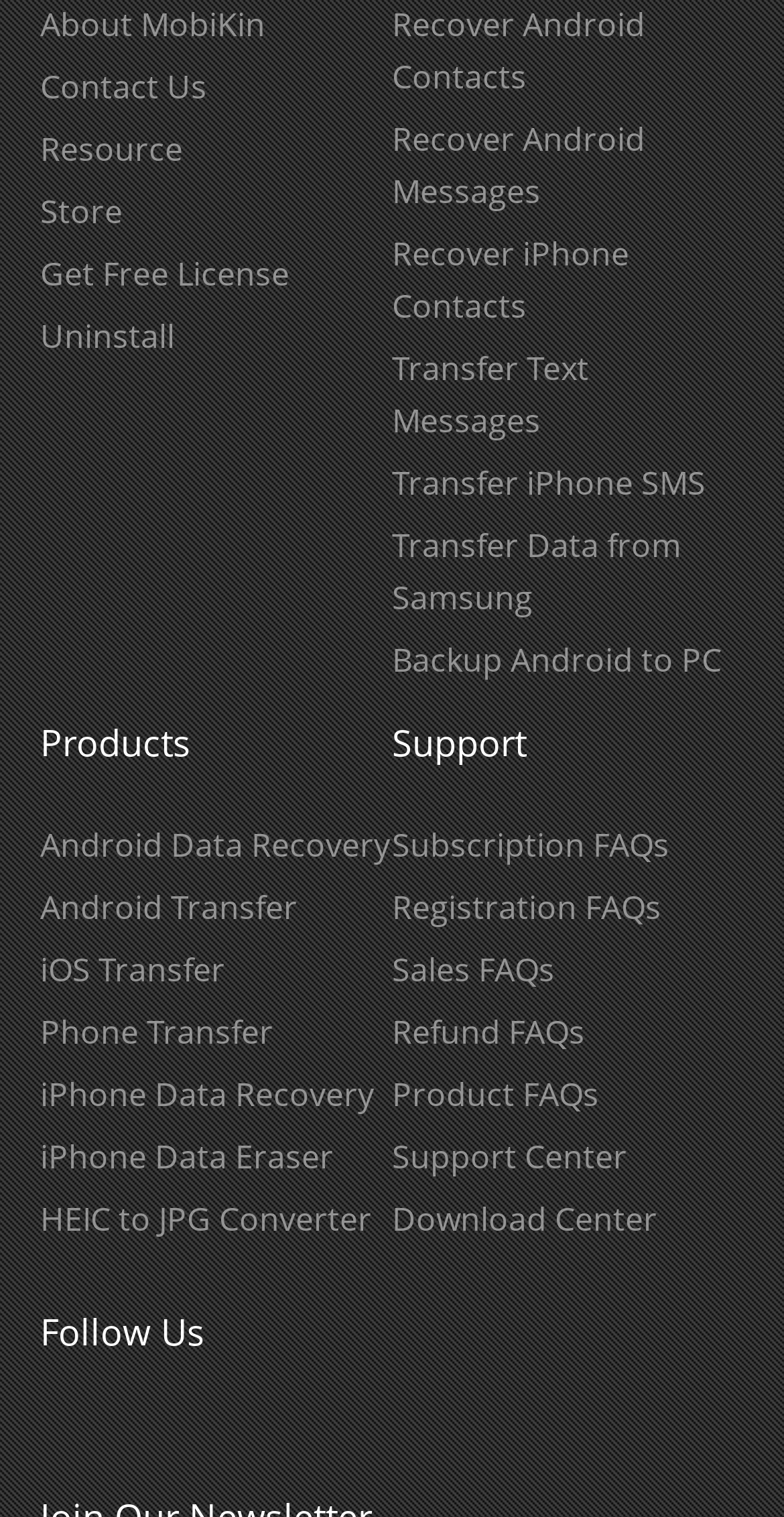Respond to the following query with just one word or a short phrase: 
What is the category of the 'Recover Android Contacts' link?

Products